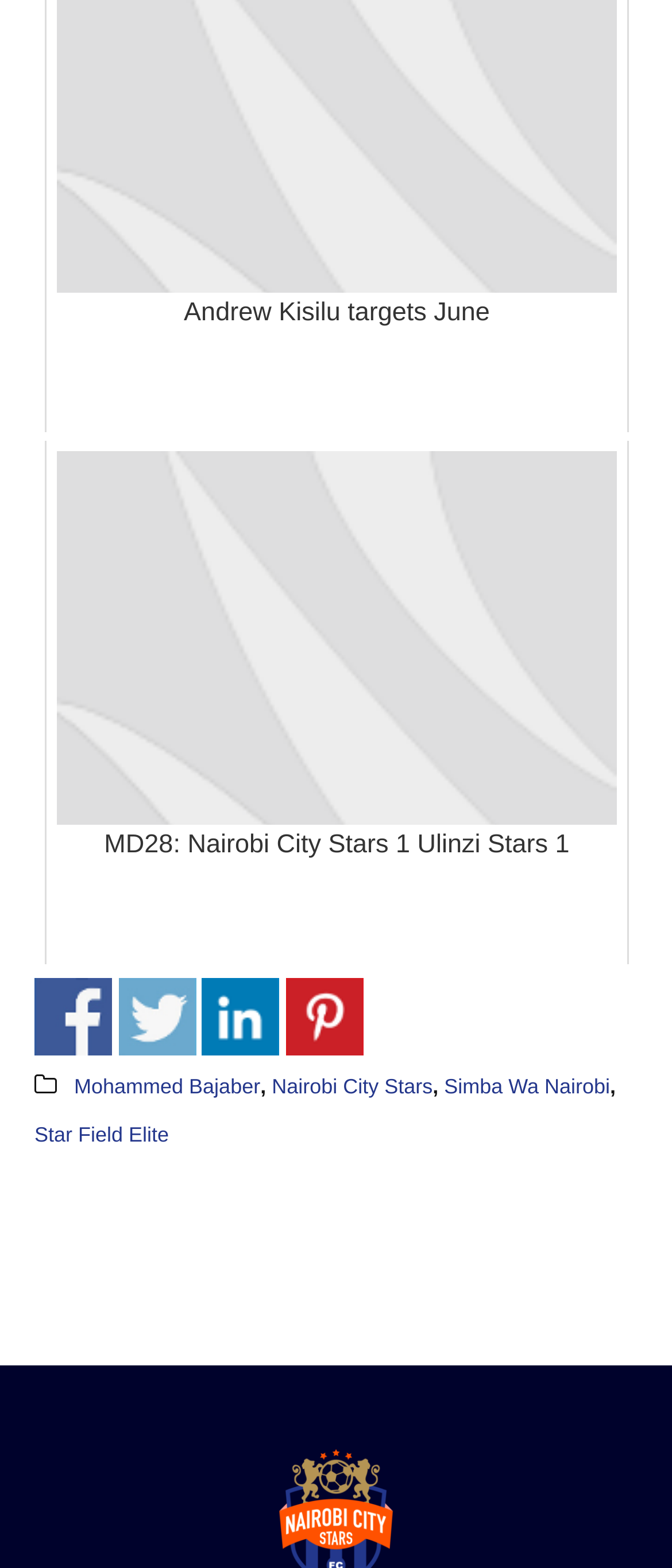Provide a brief response using a word or short phrase to this question:
What is the format of the text following the team names?

Link, comma, link